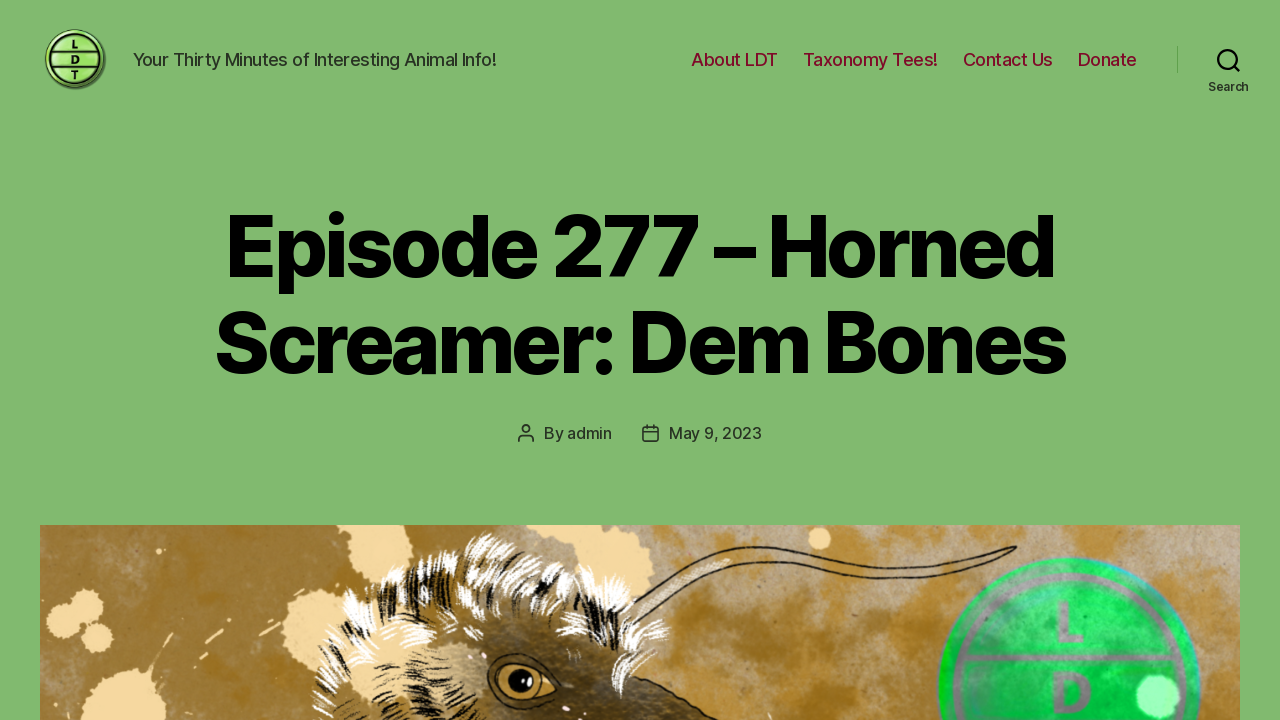Locate the bounding box coordinates of the item that should be clicked to fulfill the instruction: "Click the 'Life, Death, and Taxonomy' link".

[0.031, 0.039, 0.107, 0.164]